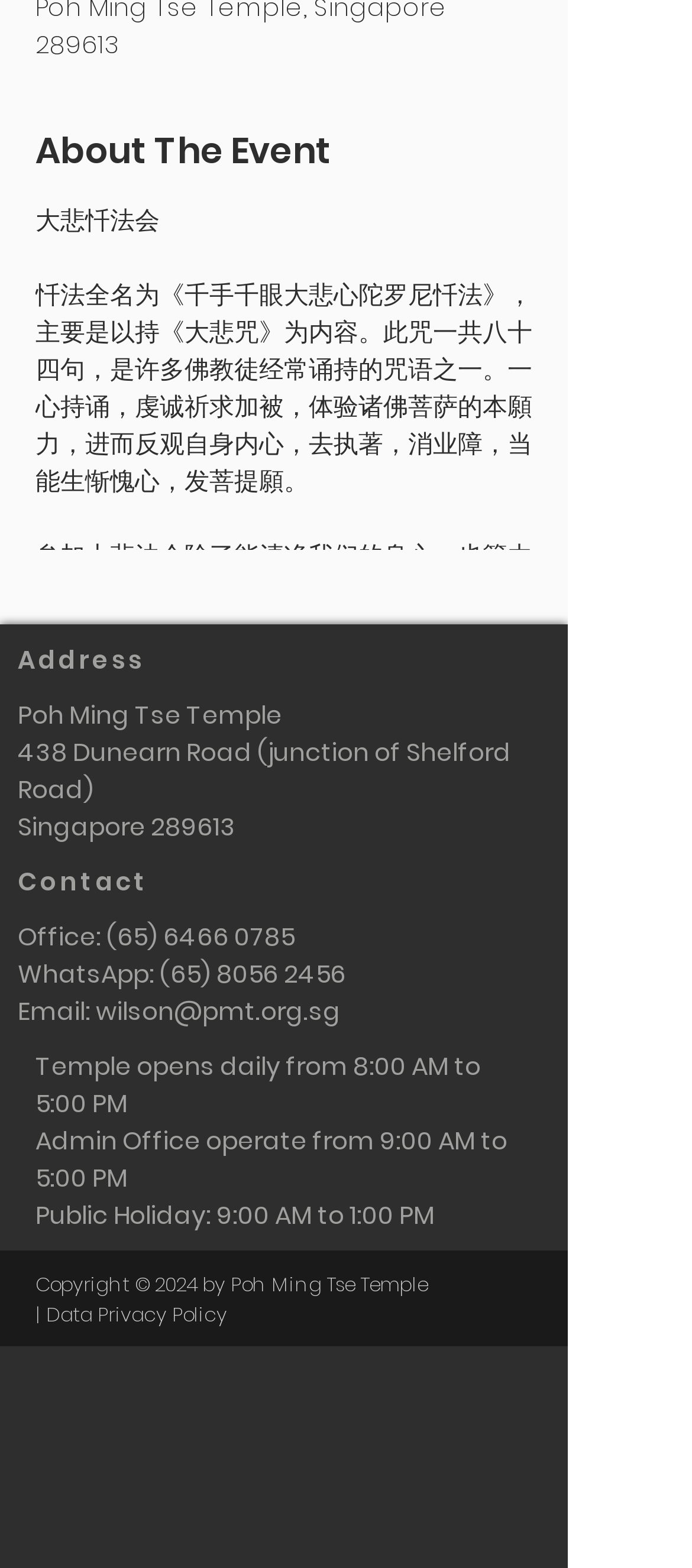Refer to the image and provide an in-depth answer to the question:
What is the operating hour of the temple?

I found the answer by looking at the StaticText element that mentions the temple's operating hours, which are from 8:00 AM to 5:00 PM.